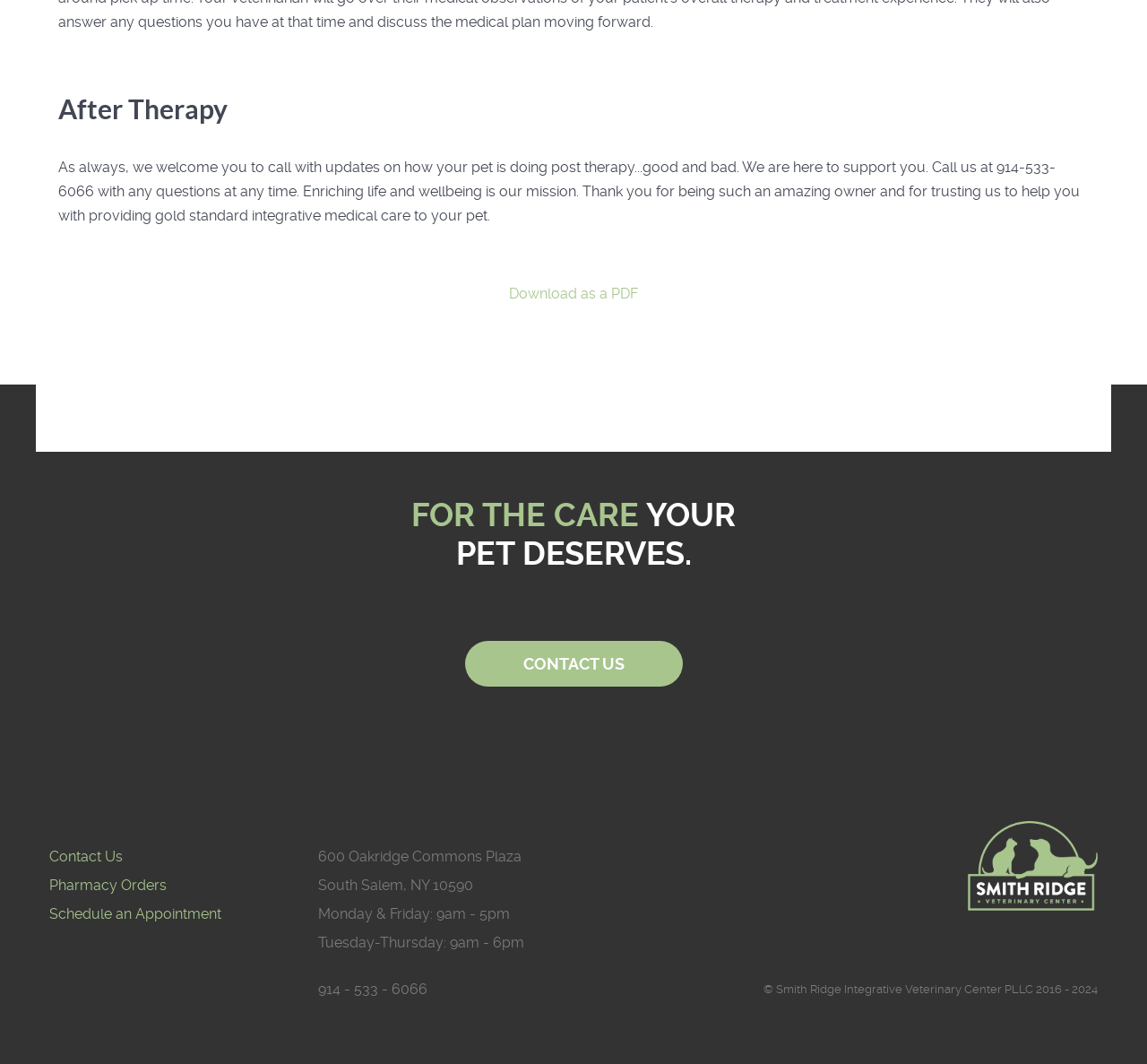What is the mission of the veterinary center?
Using the image as a reference, answer with just one word or a short phrase.

Enriching life and wellbeing